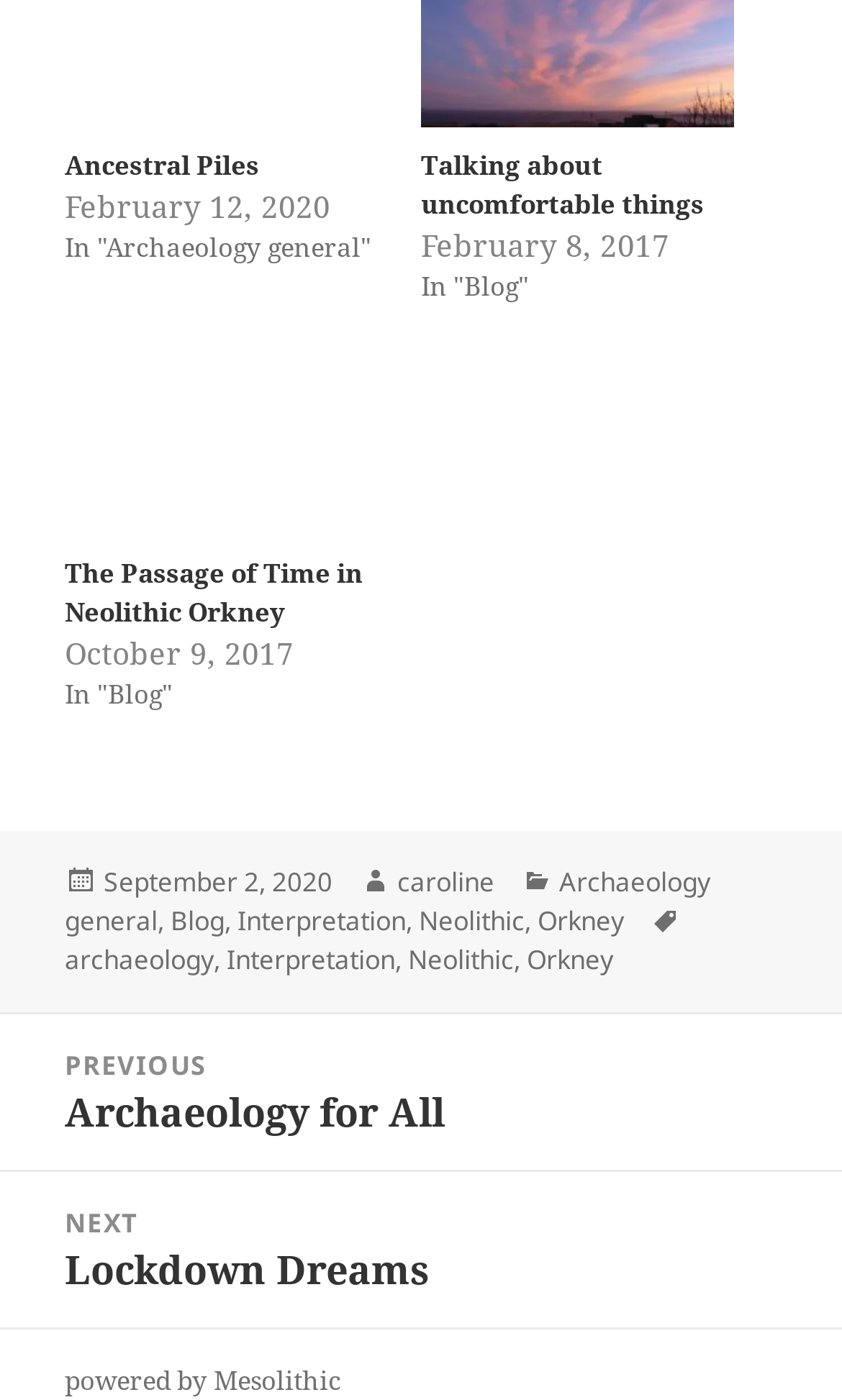What is the title of the first post?
Refer to the image and give a detailed answer to the query.

The first post is identified by the heading element 'Ancestral Piles' with a link to the same text, indicating that it is the title of the post.